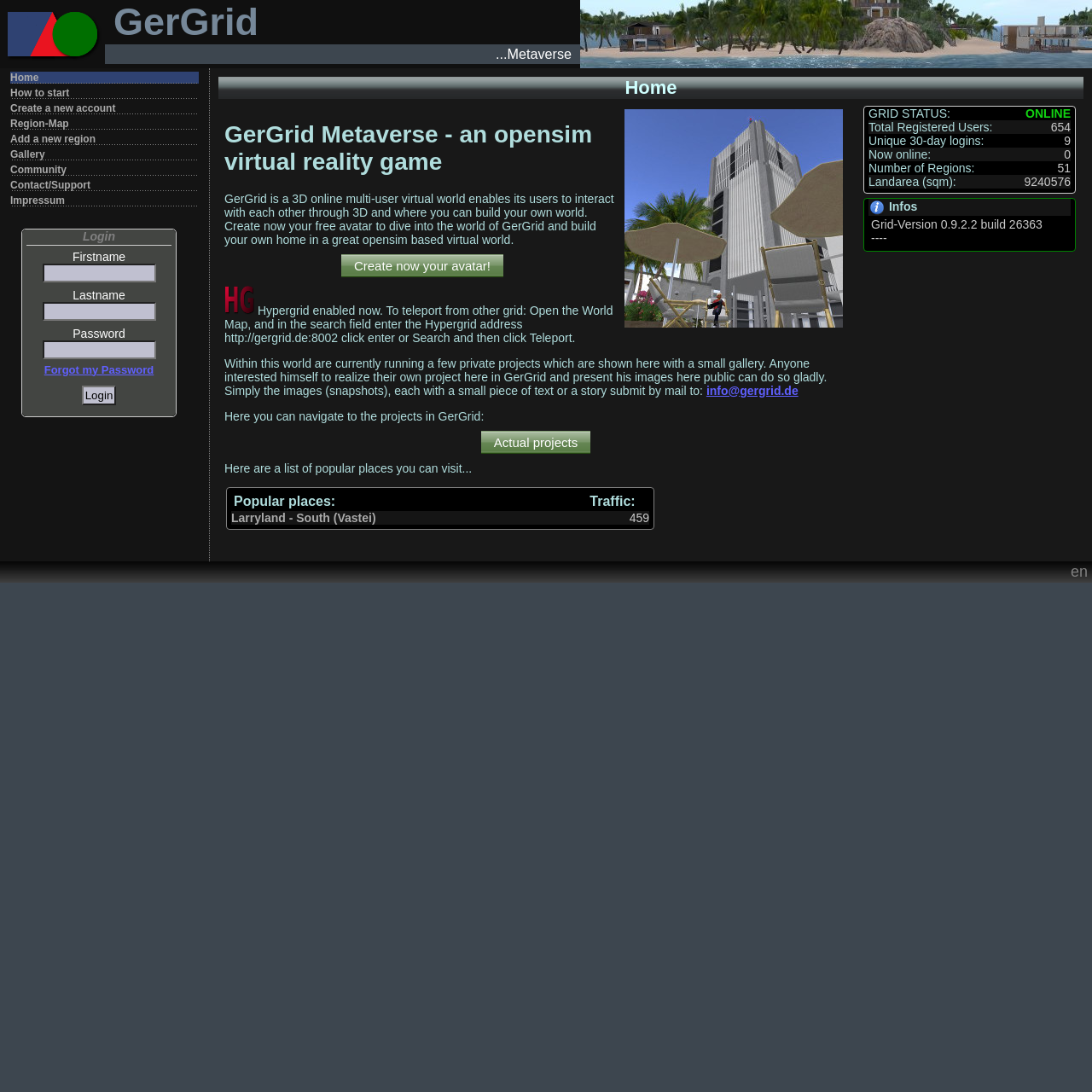Determine the bounding box coordinates of the element's region needed to click to follow the instruction: "Add a new region". Provide these coordinates as four float numbers between 0 and 1, formatted as [left, top, right, bottom].

[0.009, 0.122, 0.182, 0.133]